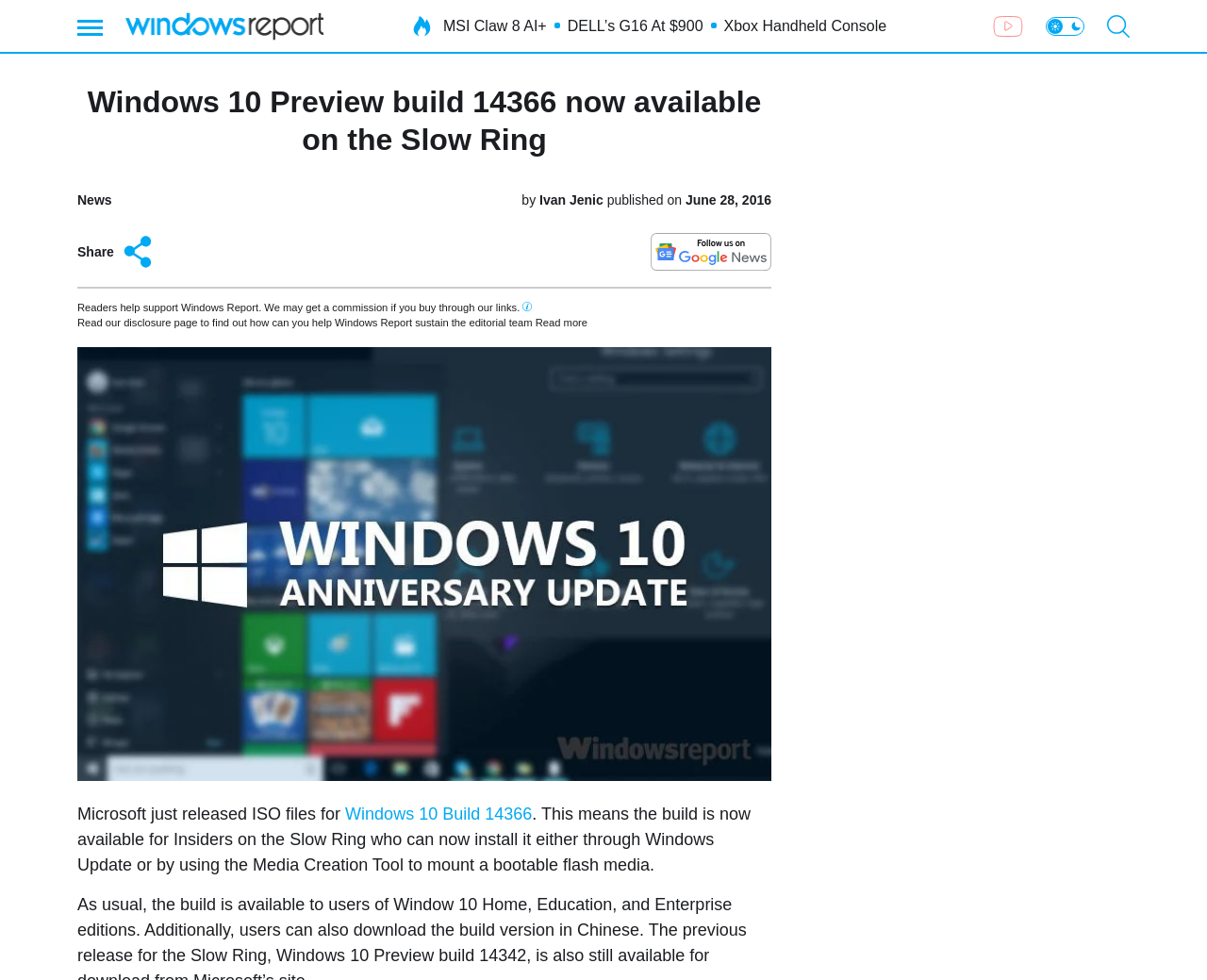Reply to the question with a brief word or phrase: What is the affiliation of the website?

Windows Report